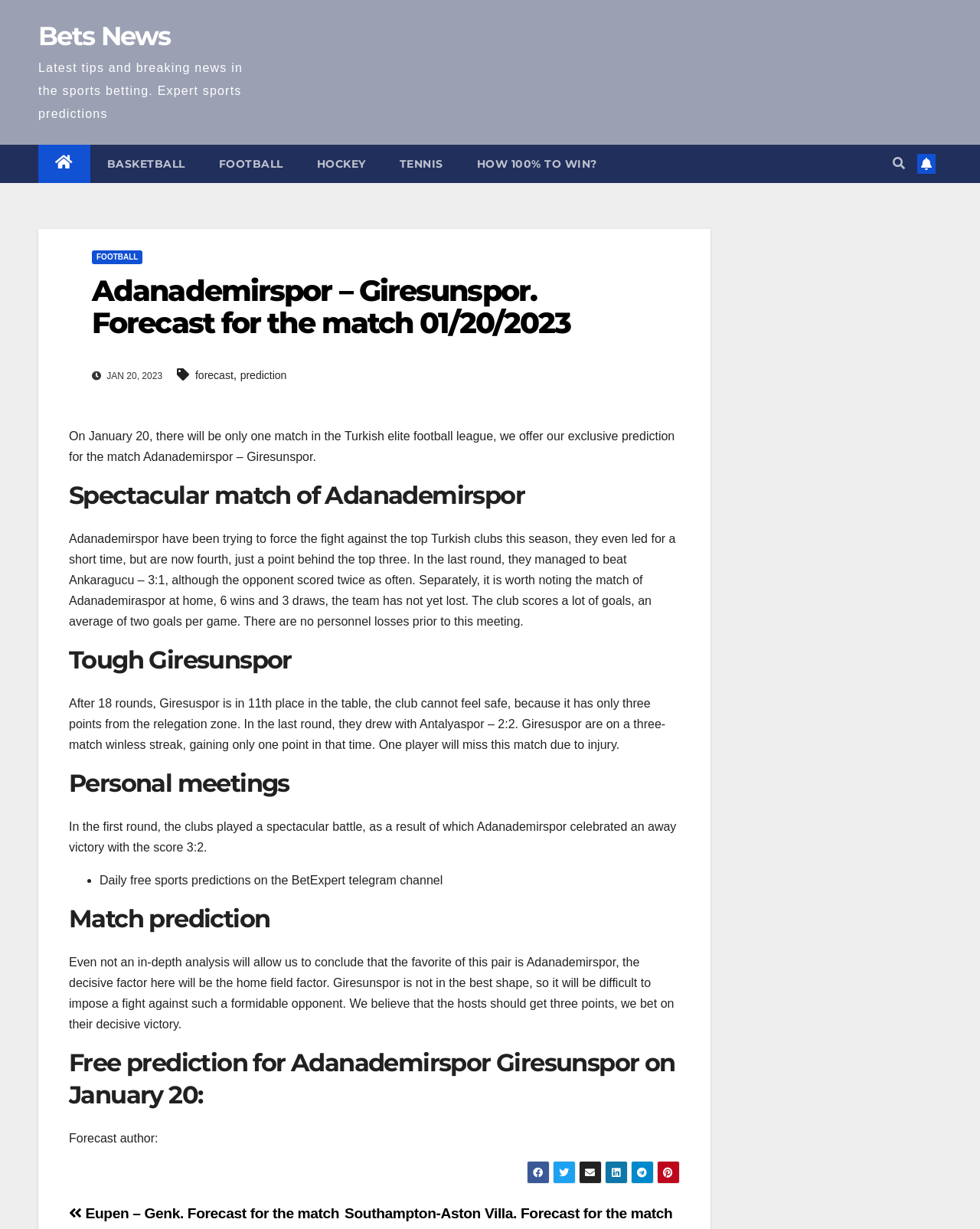Identify the bounding box for the UI element described as: "Bets News". The coordinates should be four float numbers between 0 and 1, i.e., [left, top, right, bottom].

[0.039, 0.016, 0.174, 0.042]